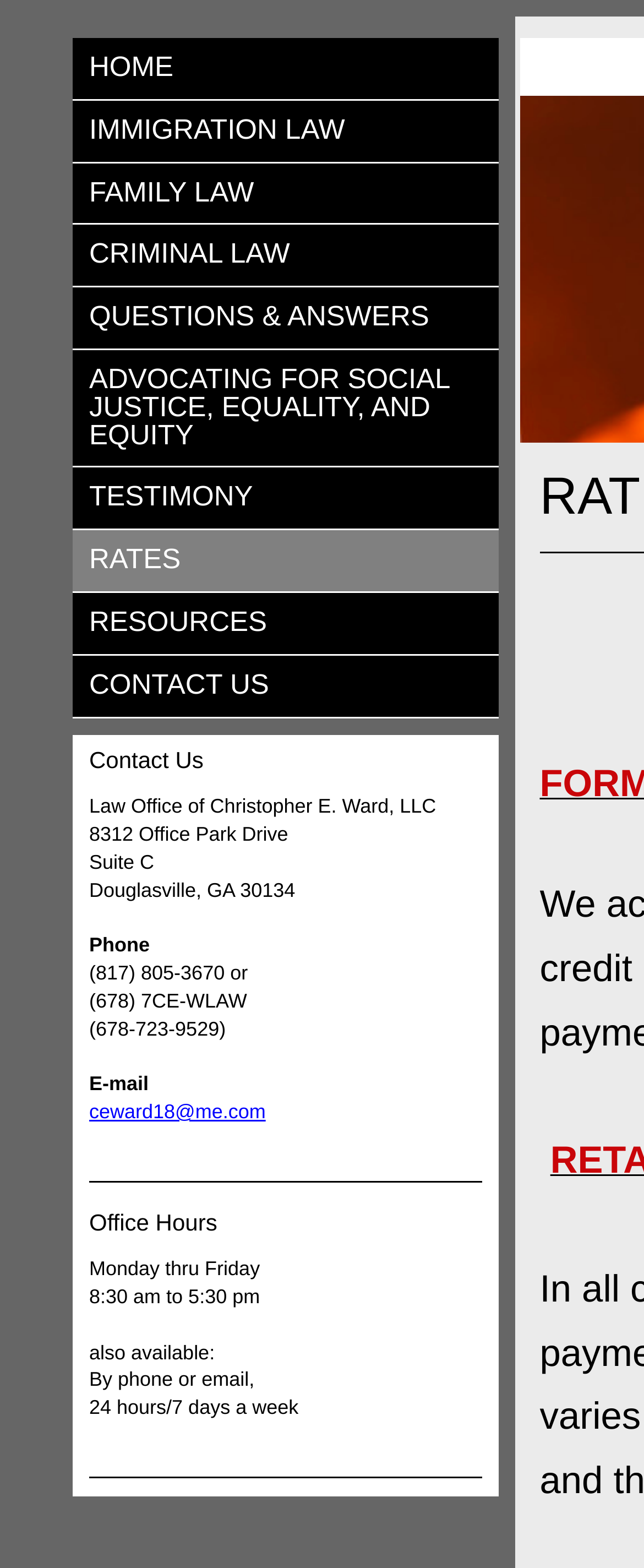Construct a comprehensive caption that outlines the webpage's structure and content.

The webpage appears to be the website of Ward & Associates, LLC, a law firm based in Atlanta. At the top of the page, there is a navigation menu with 9 links: HOME, IMMIGRATION LAW, FAMILY LAW, CRIMINAL LAW, QUESTIONS & ANSWERS, ADVOCATING FOR SOCIAL JUSTICE, EQUALITY, AND EQUITY, TESTIMONY, RATES, and RESOURCES, followed by a CONTACT US link. 

Below the navigation menu, there is a heading "Contact Us" and the law firm's address, phone numbers, and email address are listed. The address is 8312 Office Park Drive, Suite C, Douglasville, GA 30134. The phone numbers are (817) 805-3670 or (678) 723-9529, and the email address is ceward18@me.com.

Further down the page, there is a heading "Office Hours" with the law firm's office hours listed as Monday through Friday, 8:30 am to 5:30 pm. Additionally, it is mentioned that the law firm is also available by phone or email 24 hours a day, 7 days a week.